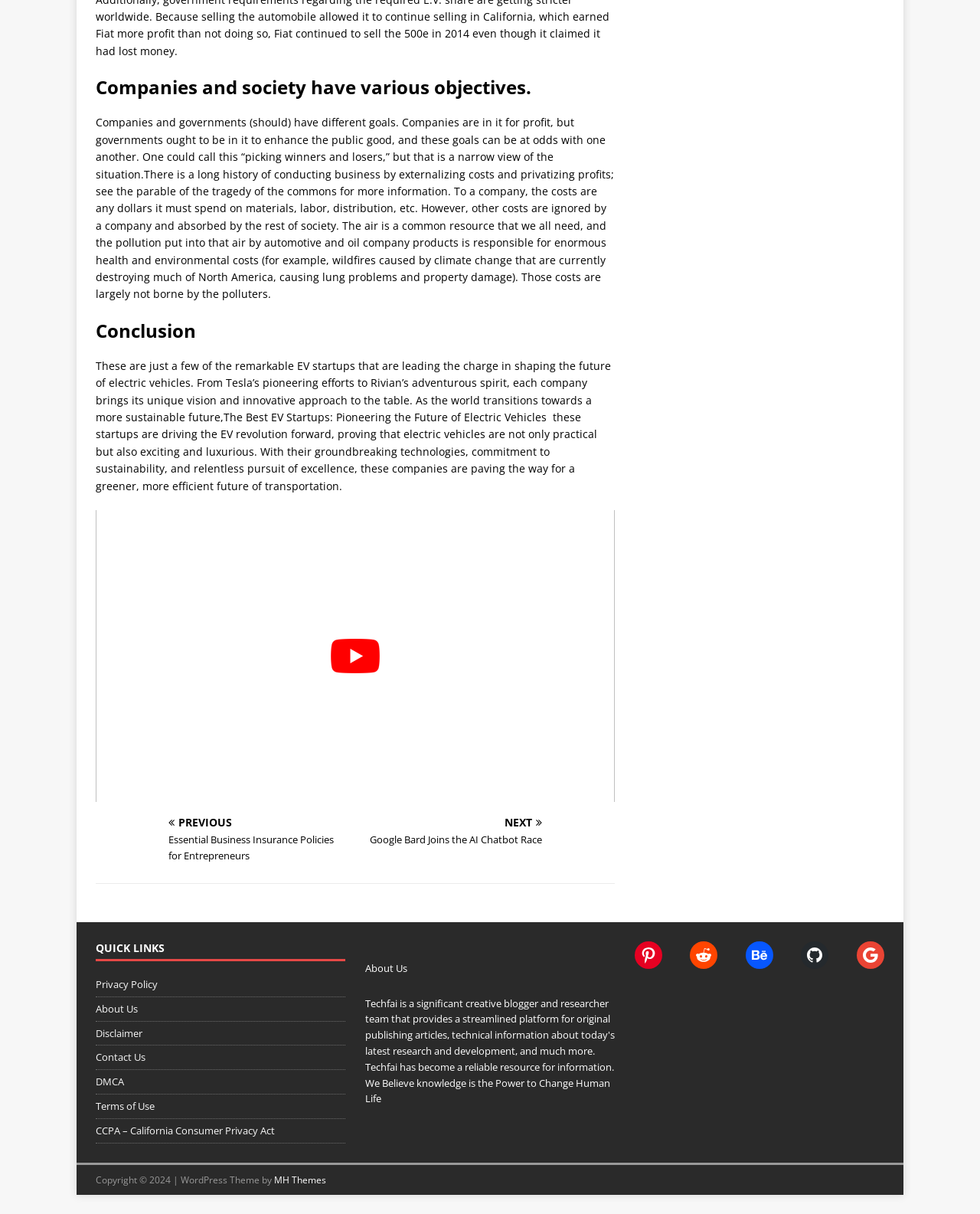Please reply with a single word or brief phrase to the question: 
What is the topic of the first heading?

Companies and society